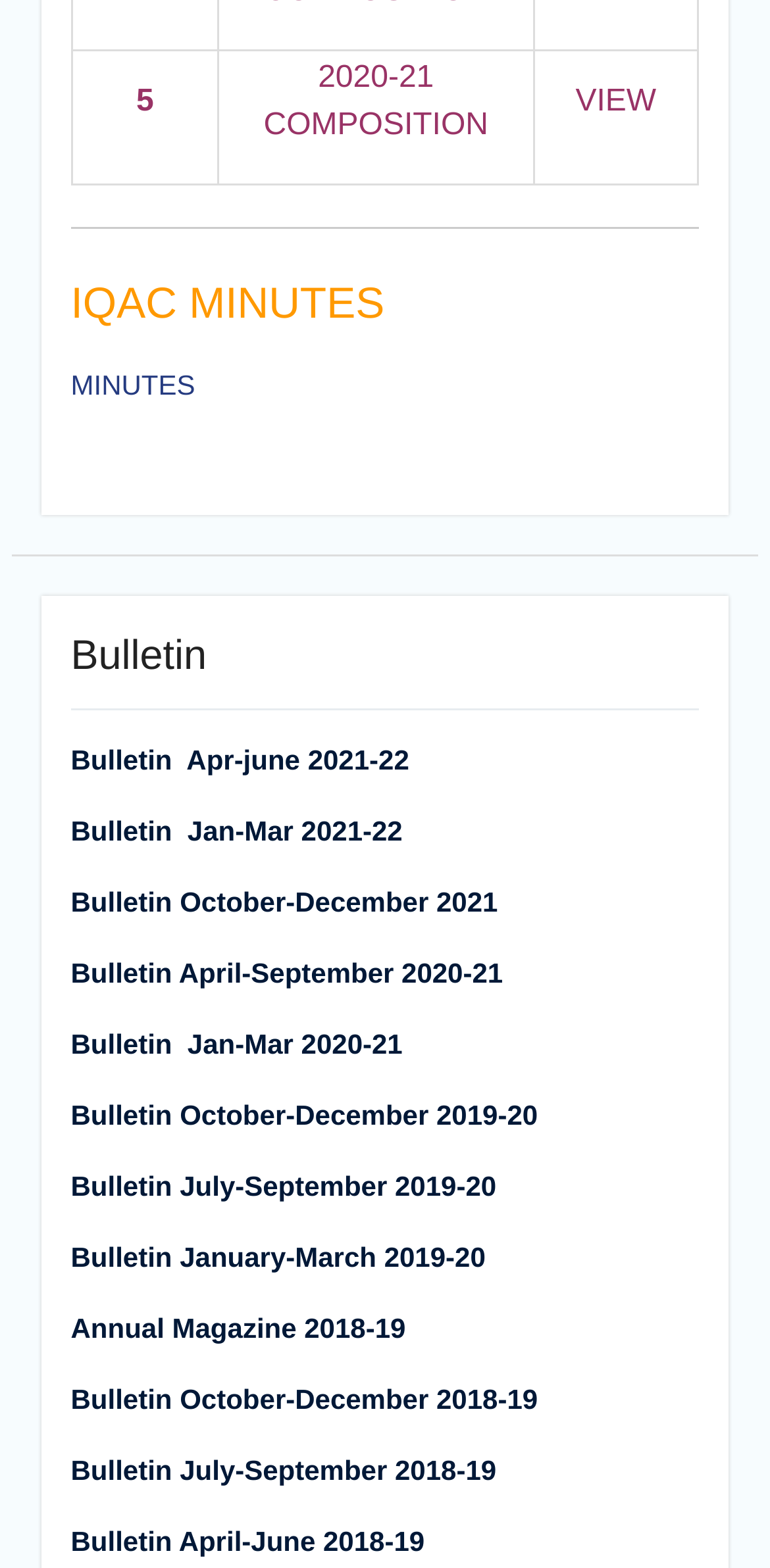Please identify the bounding box coordinates of the clickable region that I should interact with to perform the following instruction: "download Bulletin Apr-june 2021-22". The coordinates should be expressed as four float numbers between 0 and 1, i.e., [left, top, right, bottom].

[0.092, 0.474, 0.531, 0.494]